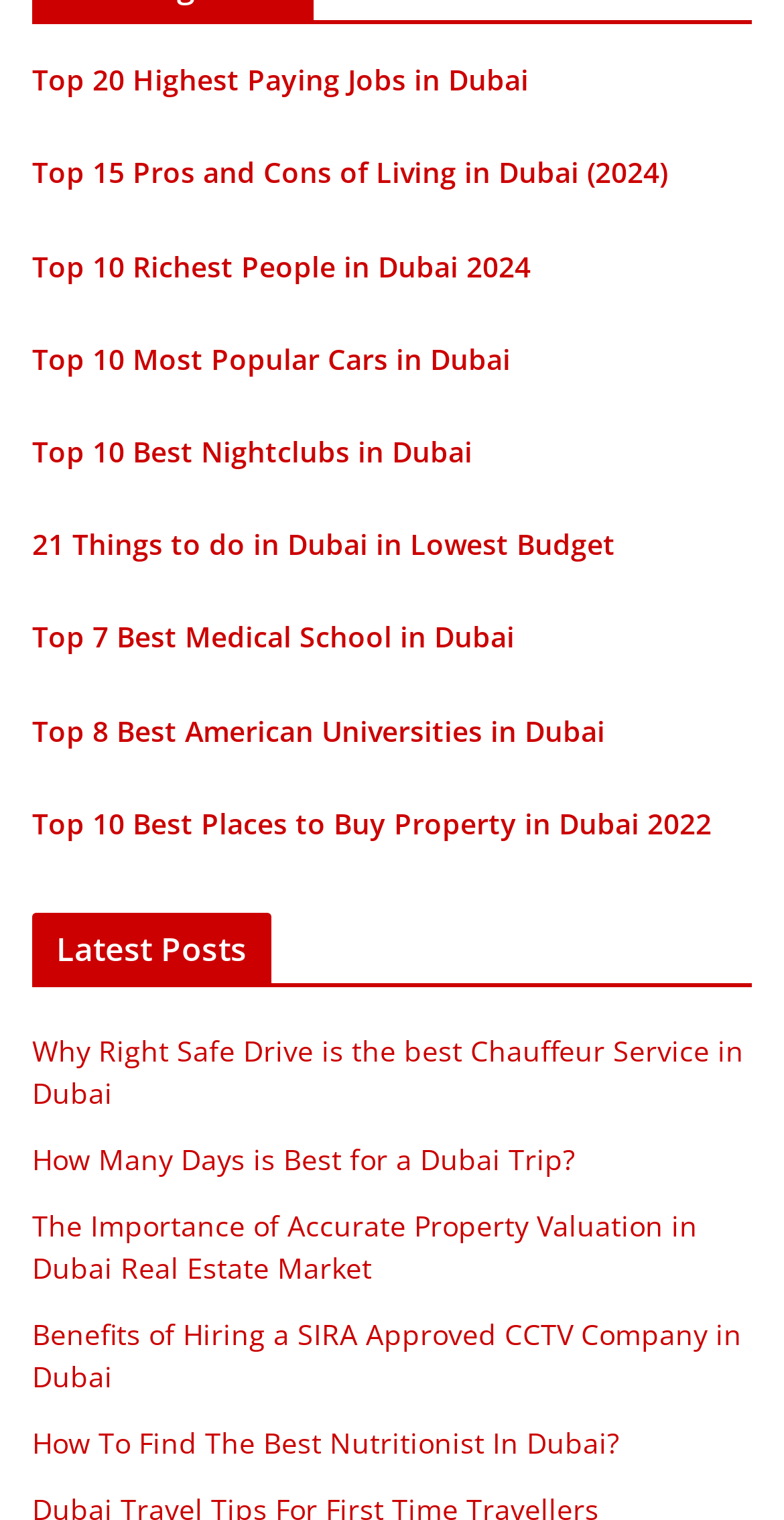Specify the bounding box coordinates of the area that needs to be clicked to achieve the following instruction: "Discover the Top 10 Richest People in Dubai 2024".

[0.041, 0.162, 0.677, 0.187]